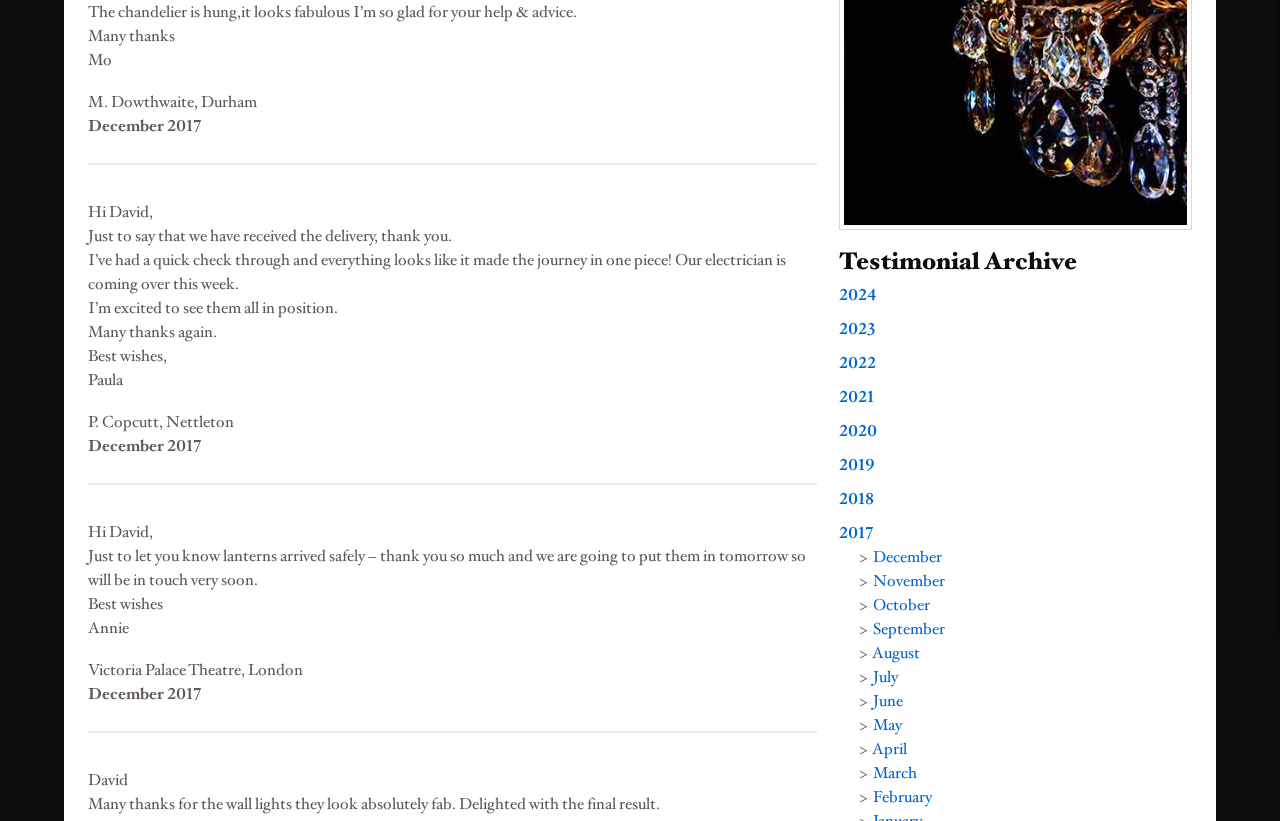Provide the bounding box coordinates of the HTML element described by the text: "September".

[0.682, 0.754, 0.738, 0.779]